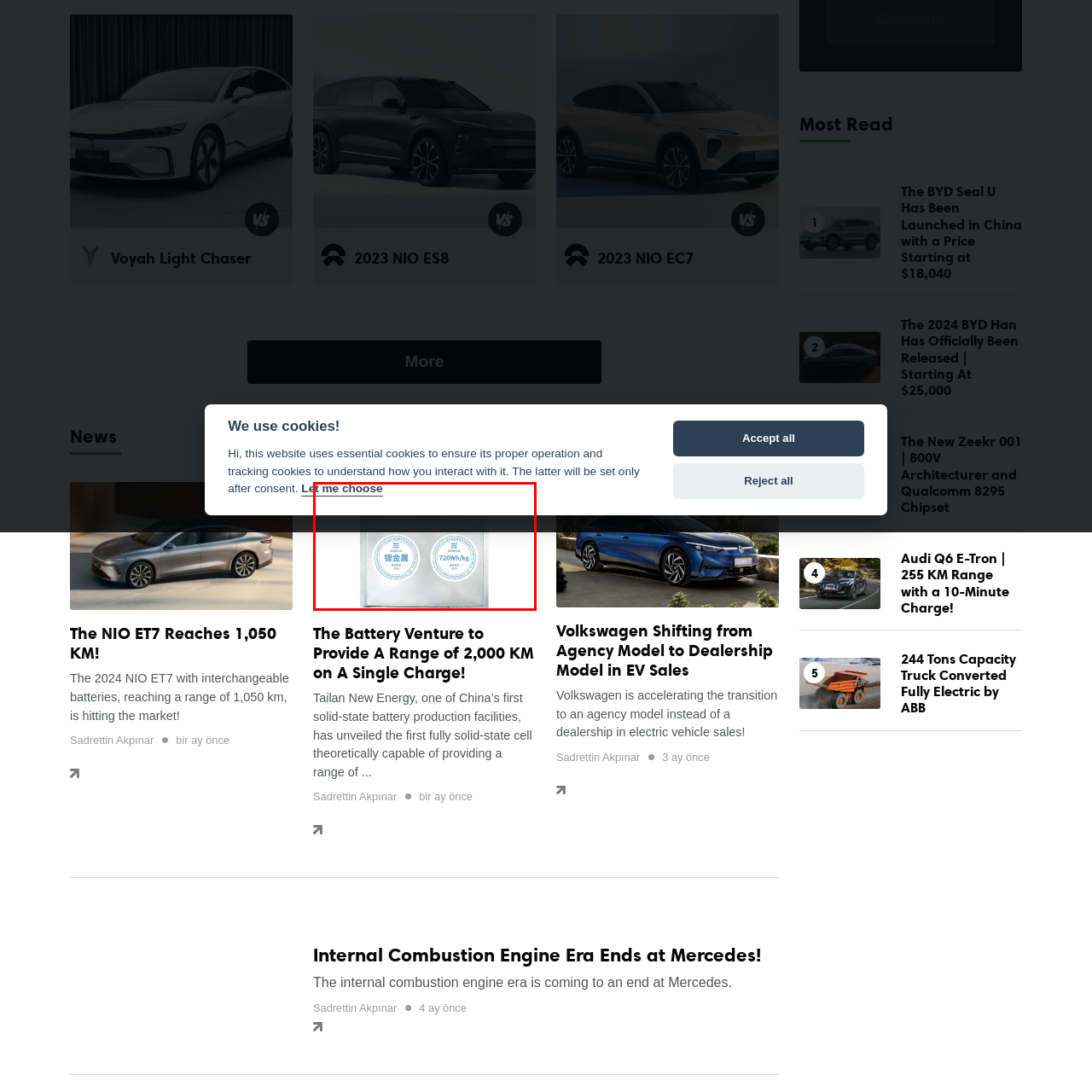Give an in-depth description of the image highlighted with the red boundary.

The image showcases a sleek, modern battery pack designed for high-performance electric vehicles. It features two prominent circular labels: one is inscribed with the characters for "lithium metal," denoting a cutting-edge battery chemistry that enhances energy density. The other label reads "720Wh/kg," indicating the impressive energy capacity of this battery, which suggests it can deliver 720 watt-hours per kilogram, supporting longer ranges and improved efficiency for electric vehicle applications. The minimalist silver design of the pack emphasizes a clean, futuristic aesthetic, making it suitable for advanced automotive technology.